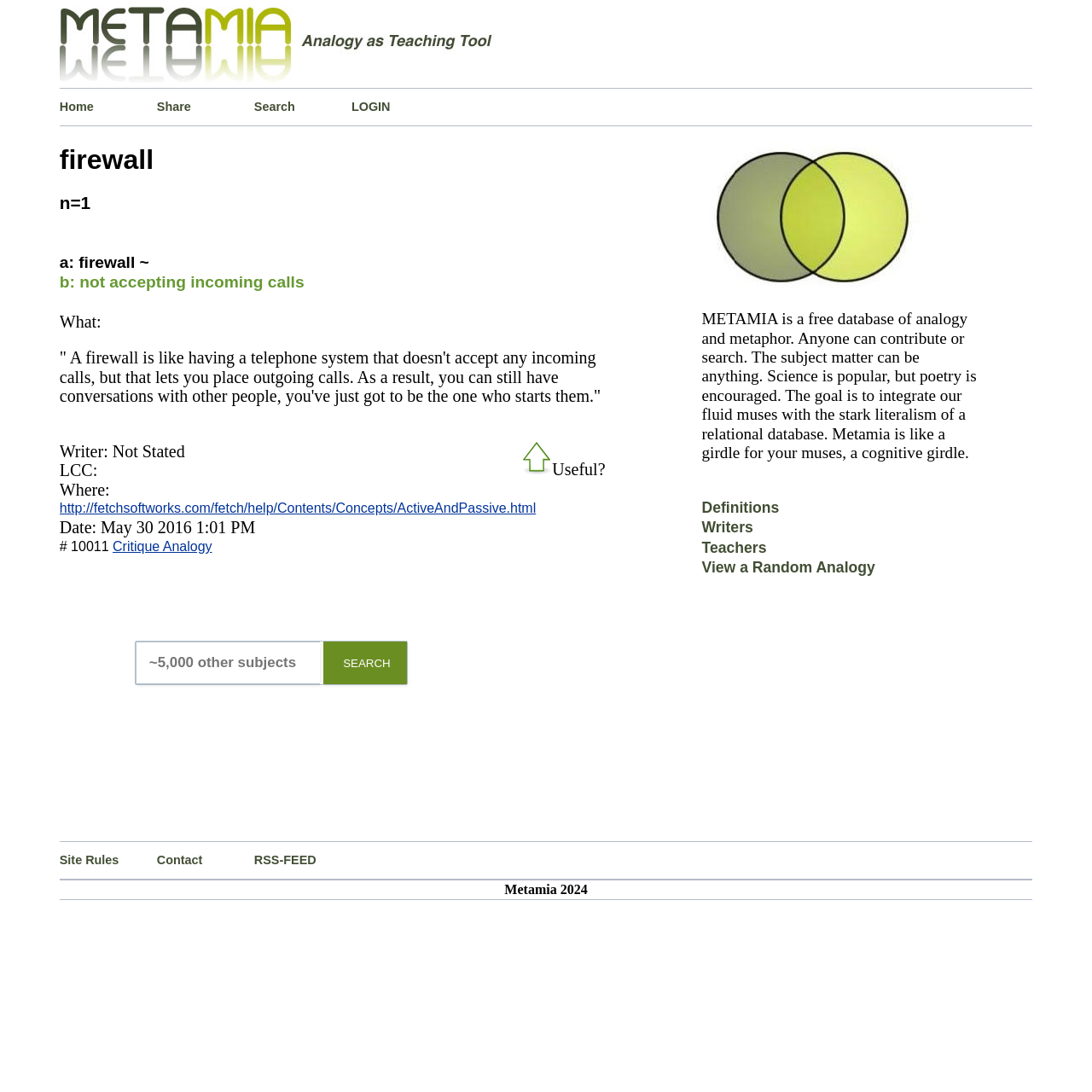Please locate the bounding box coordinates for the element that should be clicked to achieve the following instruction: "Click the Have Questions? link". Ensure the coordinates are given as four float numbers between 0 and 1, i.e., [left, top, right, bottom].

None